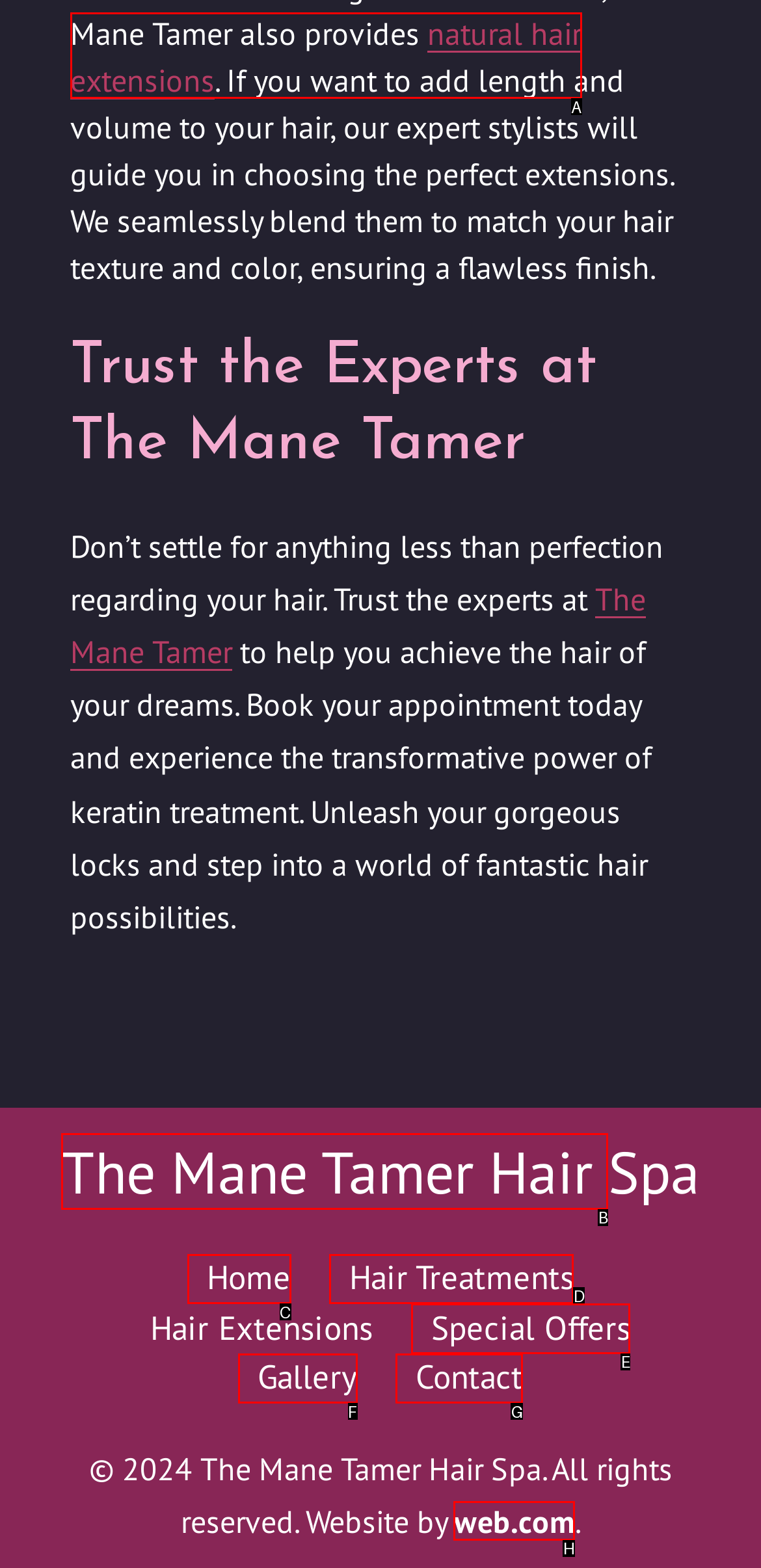Identify which HTML element aligns with the description: The Mane Tamer Hair
Answer using the letter of the correct choice from the options available.

B